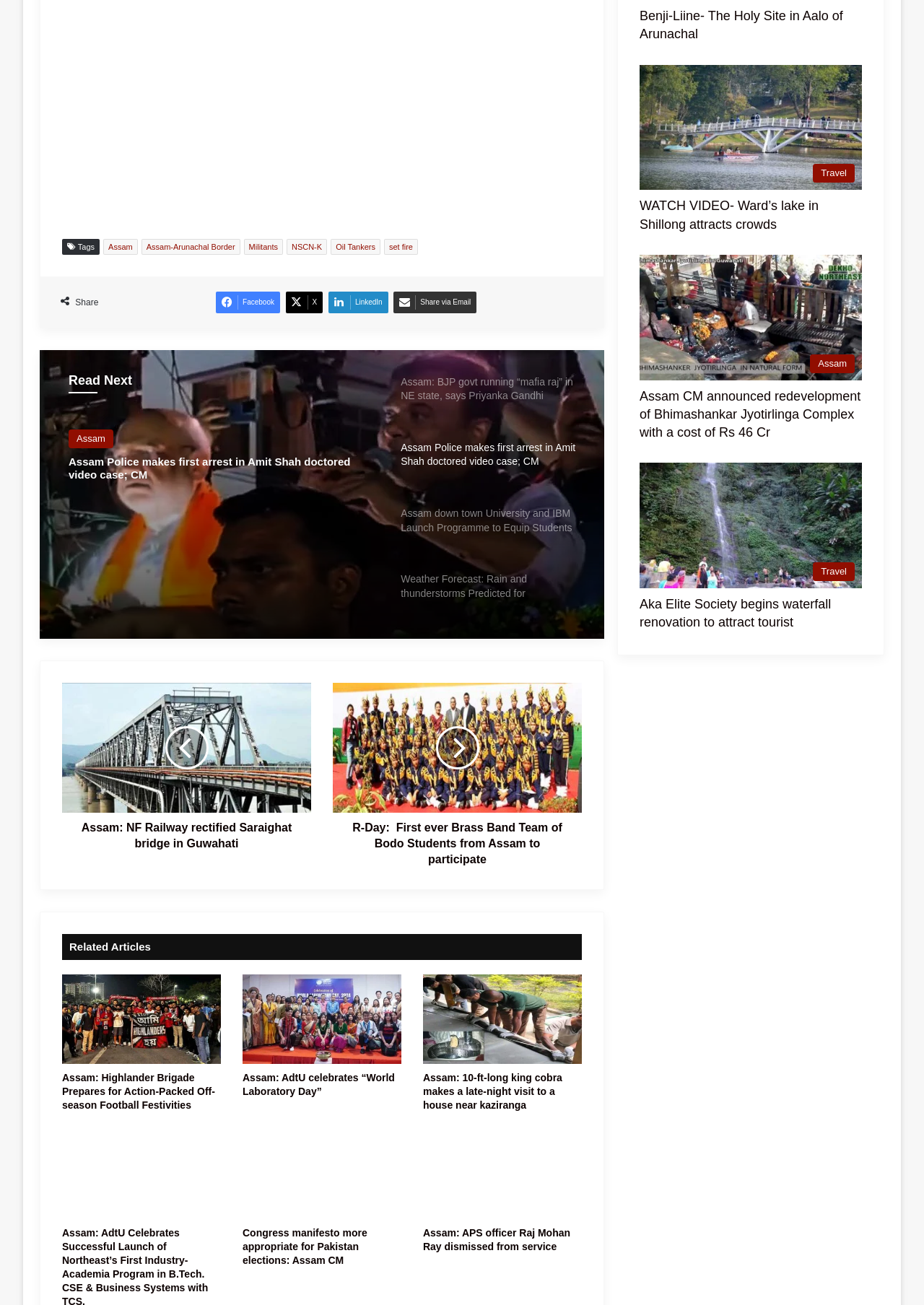Give a one-word or phrase response to the following question: What is the function of the links with icons such as '' and ''?

To navigate to next or previous pages